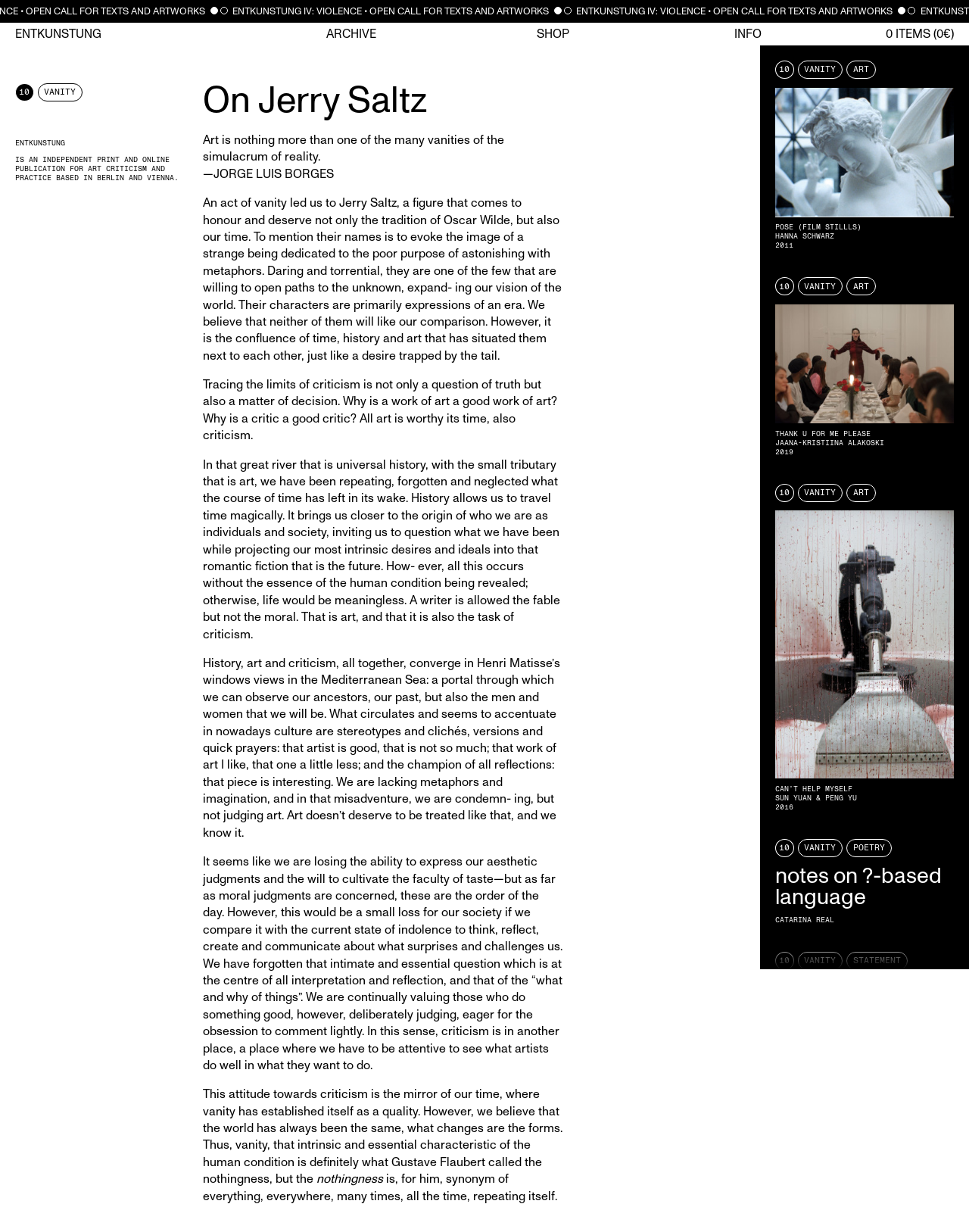Offer a thorough description of the webpage.

The webpage is dedicated to the theme of "On Jerry Saltz • Entkunstung" and appears to be an online publication for art criticism and practice. At the top of the page, there are several links to different sections, including "ENTKUNSTUNG IV: VIOLENCE • OPEN CALL FOR TEXTS AND ARTWORKS", "ARCHIVE", "FILTER", "SHOP", "INFO", and "IMPRINT". 

Below these links, there is a main section that contains several blocks of text. The first block is a heading that reads "On Jerry Saltz", followed by a brief description of Entkunstung as an independent print and online publication. 

The next section is a quote from Jorge Luis Borges, followed by a lengthy passage of text that discusses the concept of vanity in relation to art criticism and the role of the critic. This passage is divided into several paragraphs, each exploring different aspects of the theme.

Below this passage, there are several sections that appear to be showcasing different artworks or projects. Each section includes a title, an artist's name, and a year. The titles include "POSE (FILM STILLS)", "THANK U FOR ME PLEASE", "CAN'T HELP MYSELF", and "notes on?-based language". 

The page also includes several links to other sections or articles, including "10 VANITY", "ART", "POETRY", "STATEMENT", and "ESSAY". These links are scattered throughout the page, often accompanied by headings or titles that provide context for the linked content.